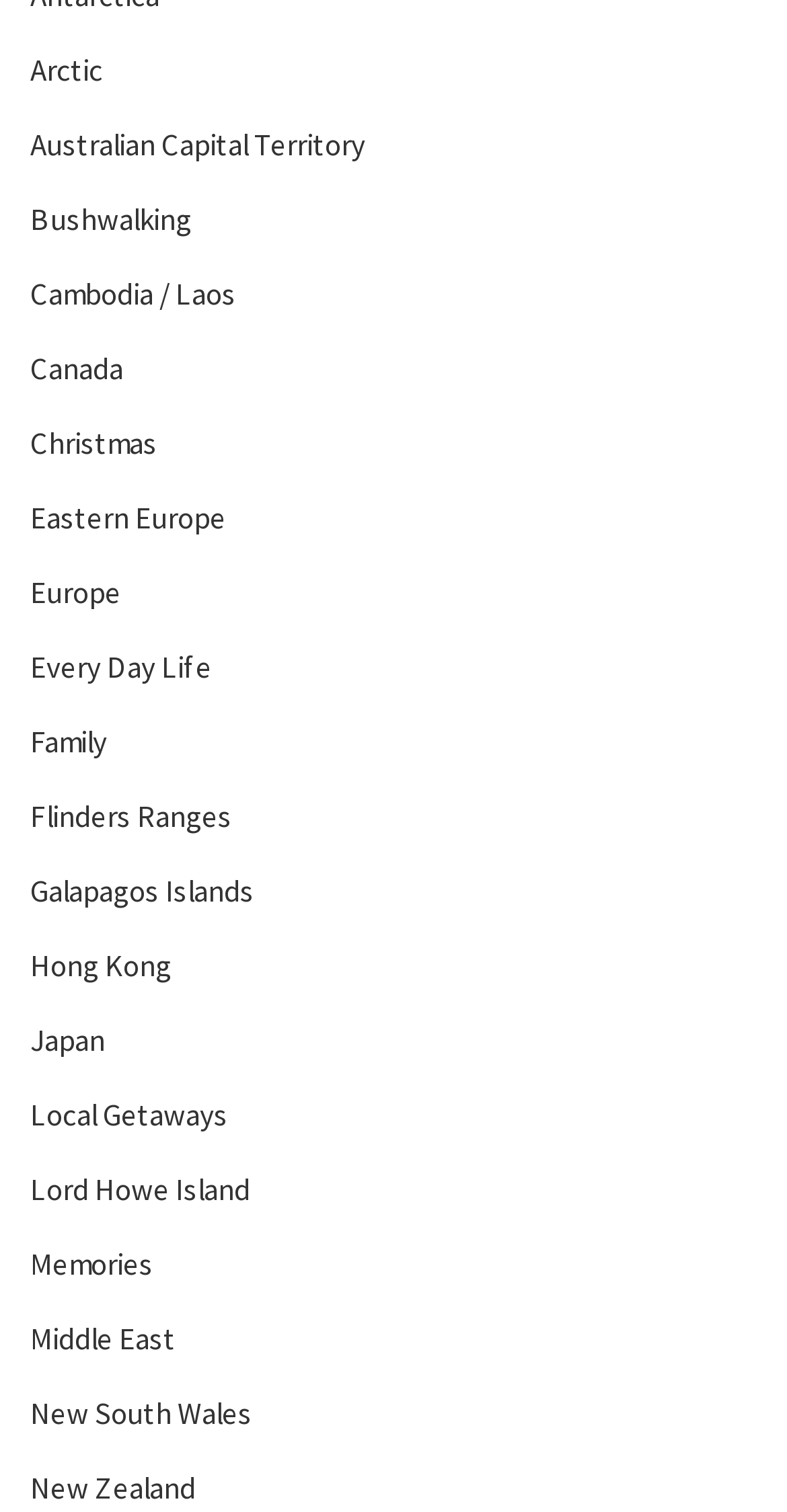Answer the question below using just one word or a short phrase: 
How many links are there on the webpage?

20